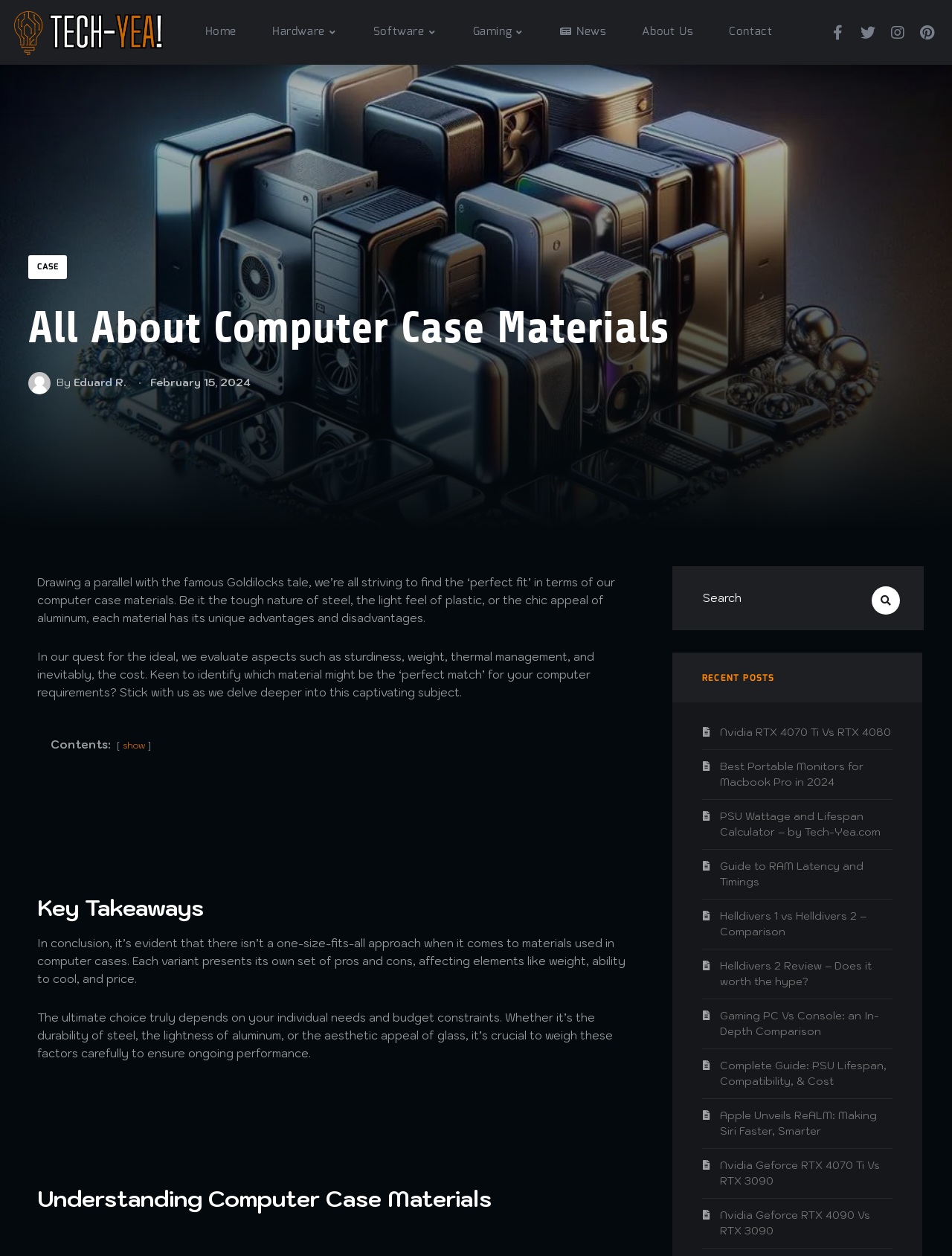Identify the bounding box coordinates of the region that should be clicked to execute the following instruction: "Search for something in the search box".

[0.706, 0.451, 0.97, 0.502]